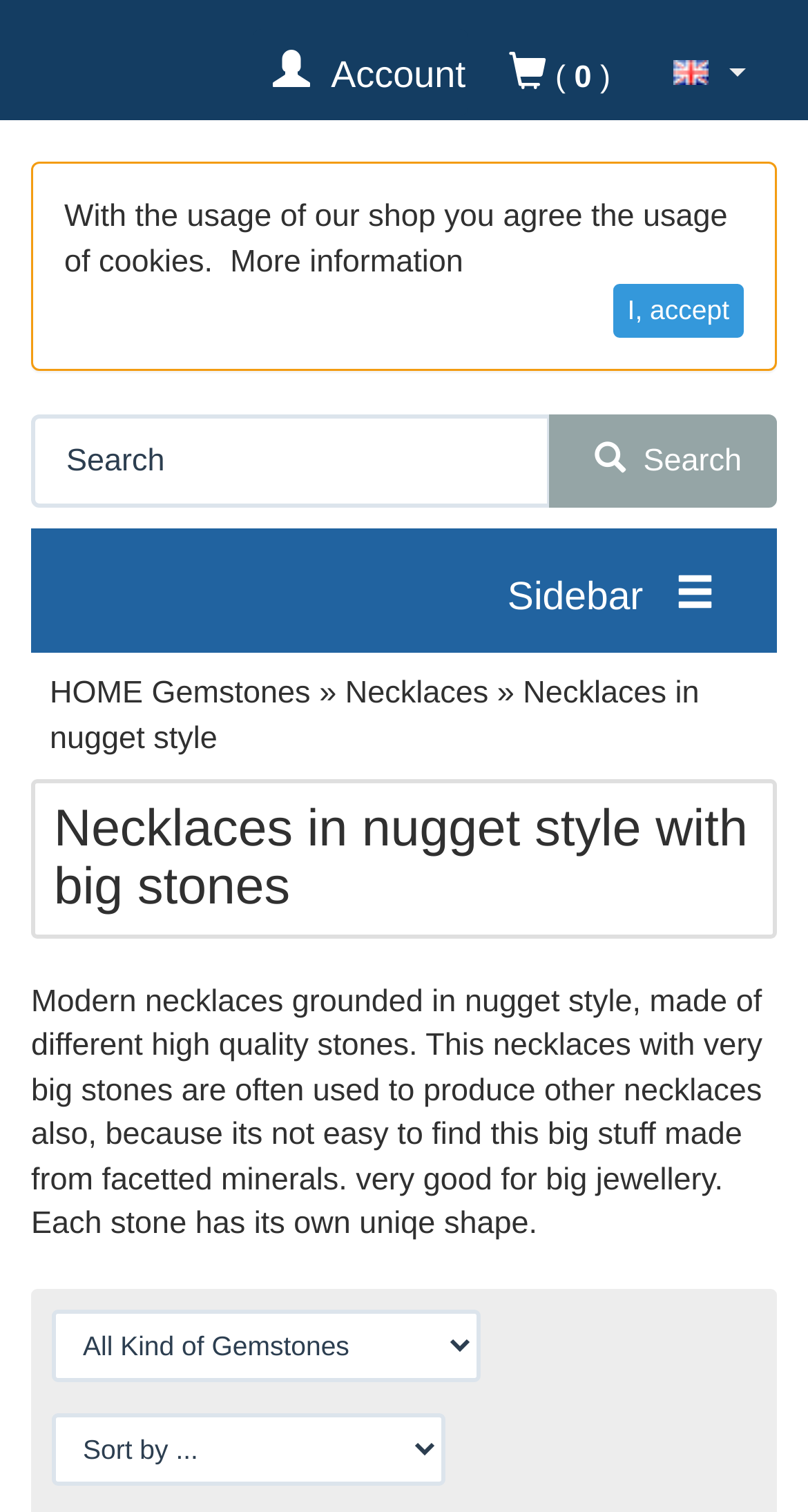Refer to the screenshot and give an in-depth answer to this question: What is the purpose of the search bar?

I determined the purpose of the search bar by looking at the text 'Search' next to the textbox and the button with a magnifying glass icon, which suggests that users can input keywords to search for something on the website.